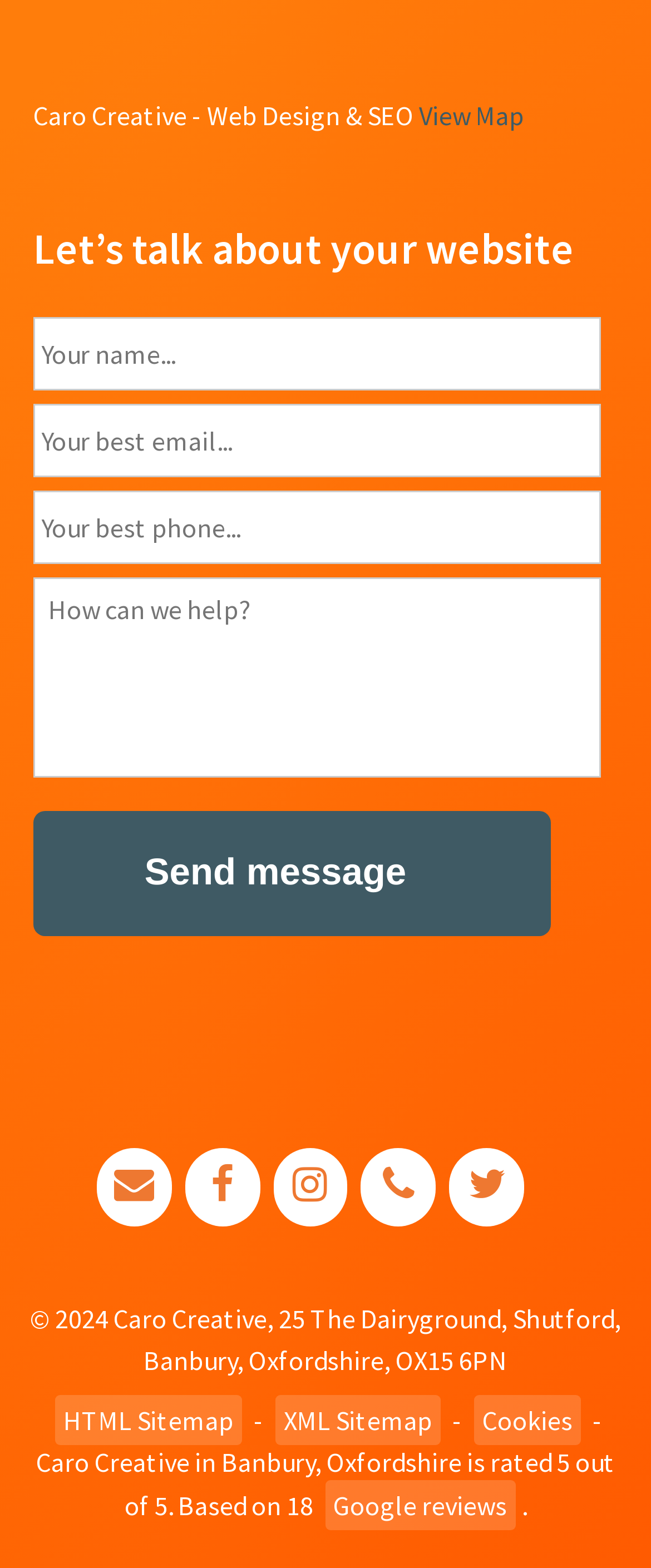Identify the bounding box coordinates of the clickable section necessary to follow the following instruction: "view Equality, Diversity and Inclusivity page". The coordinates should be presented as four float numbers from 0 to 1, i.e., [left, top, right, bottom].

None